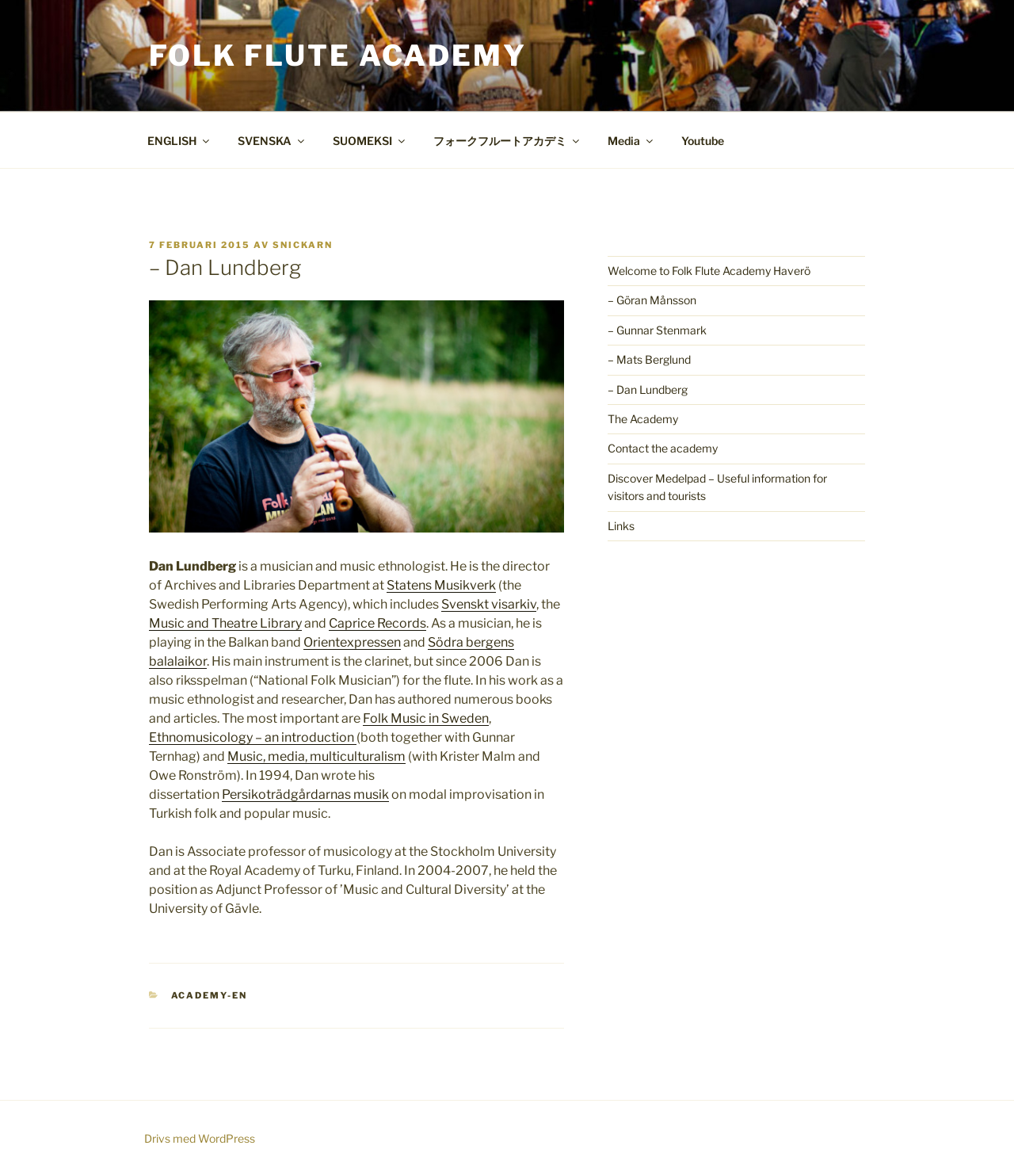Using the provided element description: "Södra bergens balalaikor", determine the bounding box coordinates of the corresponding UI element in the screenshot.

[0.147, 0.54, 0.507, 0.569]